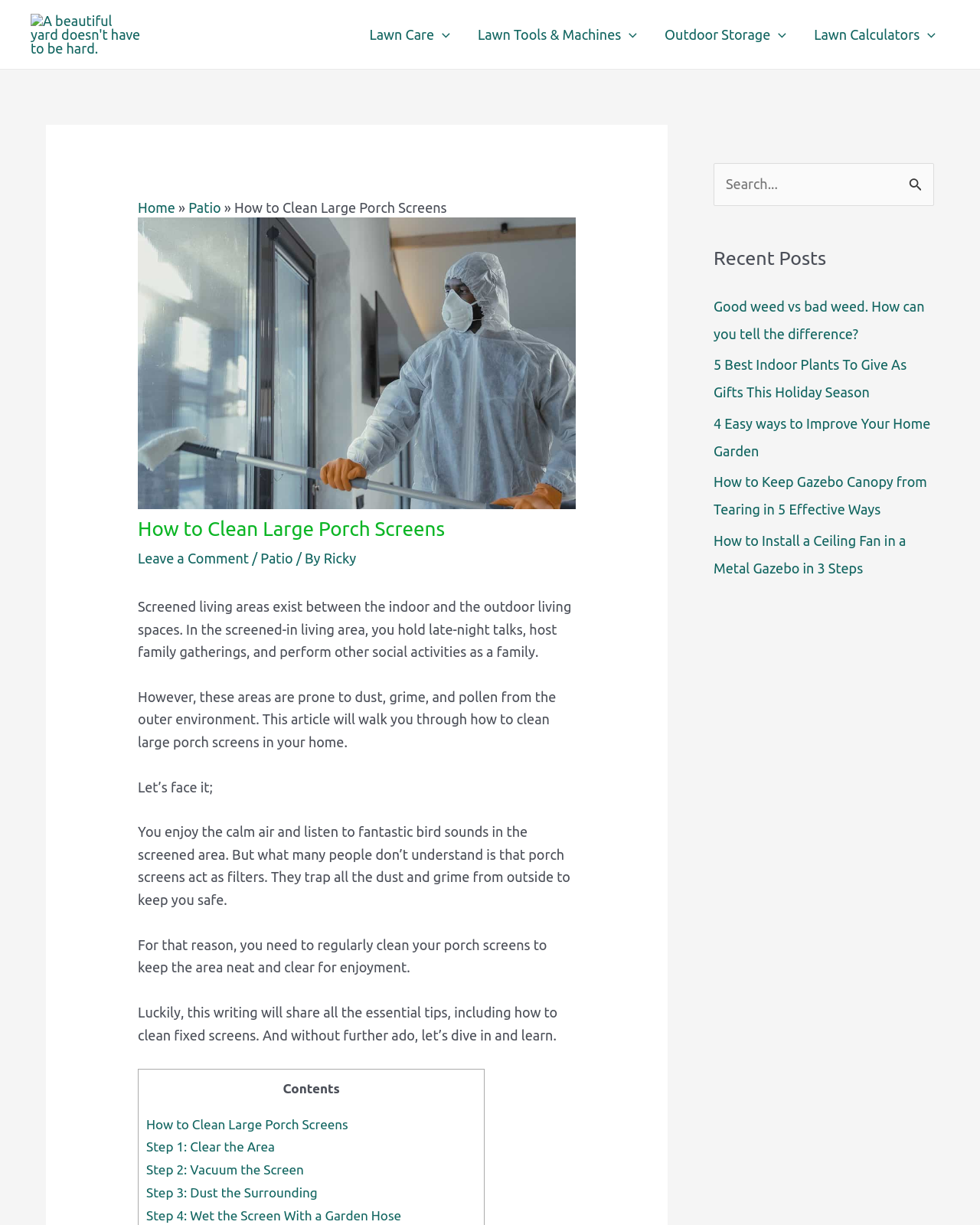Answer this question using a single word or a brief phrase:
How many steps are involved in cleaning large porch screens?

4 steps